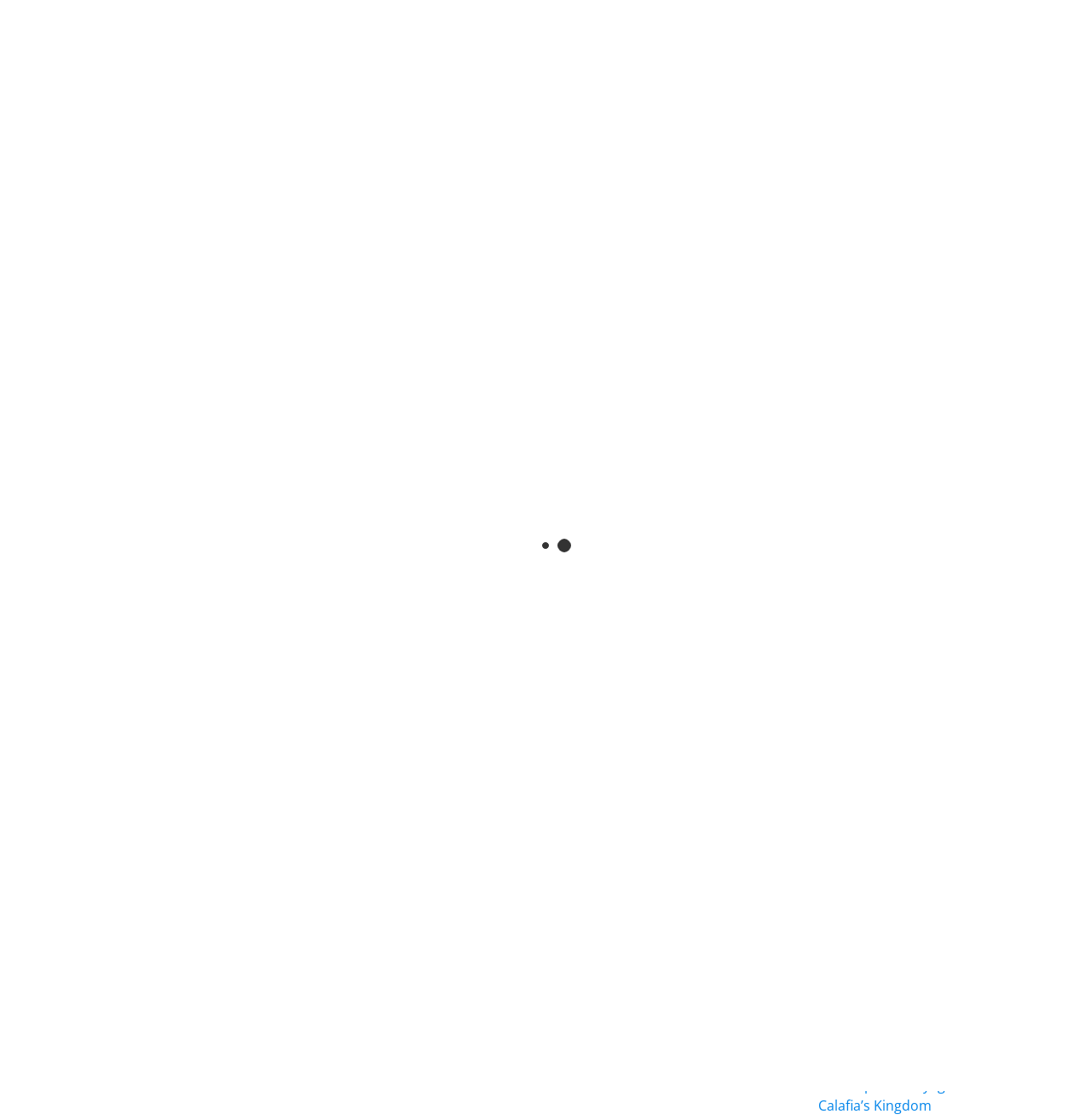From the image, can you give a detailed response to the question below:
What is the subject of the book?

I found the subject of the book by looking at the title of the book 'The Notorious Captain Hayes: The Remarkable True Story of of William 'Bully' Hayes, Pirate of the Pacific' which clearly indicates that the book is about a pirate of the Pacific, and also the review text which mentions the pirate's activities.